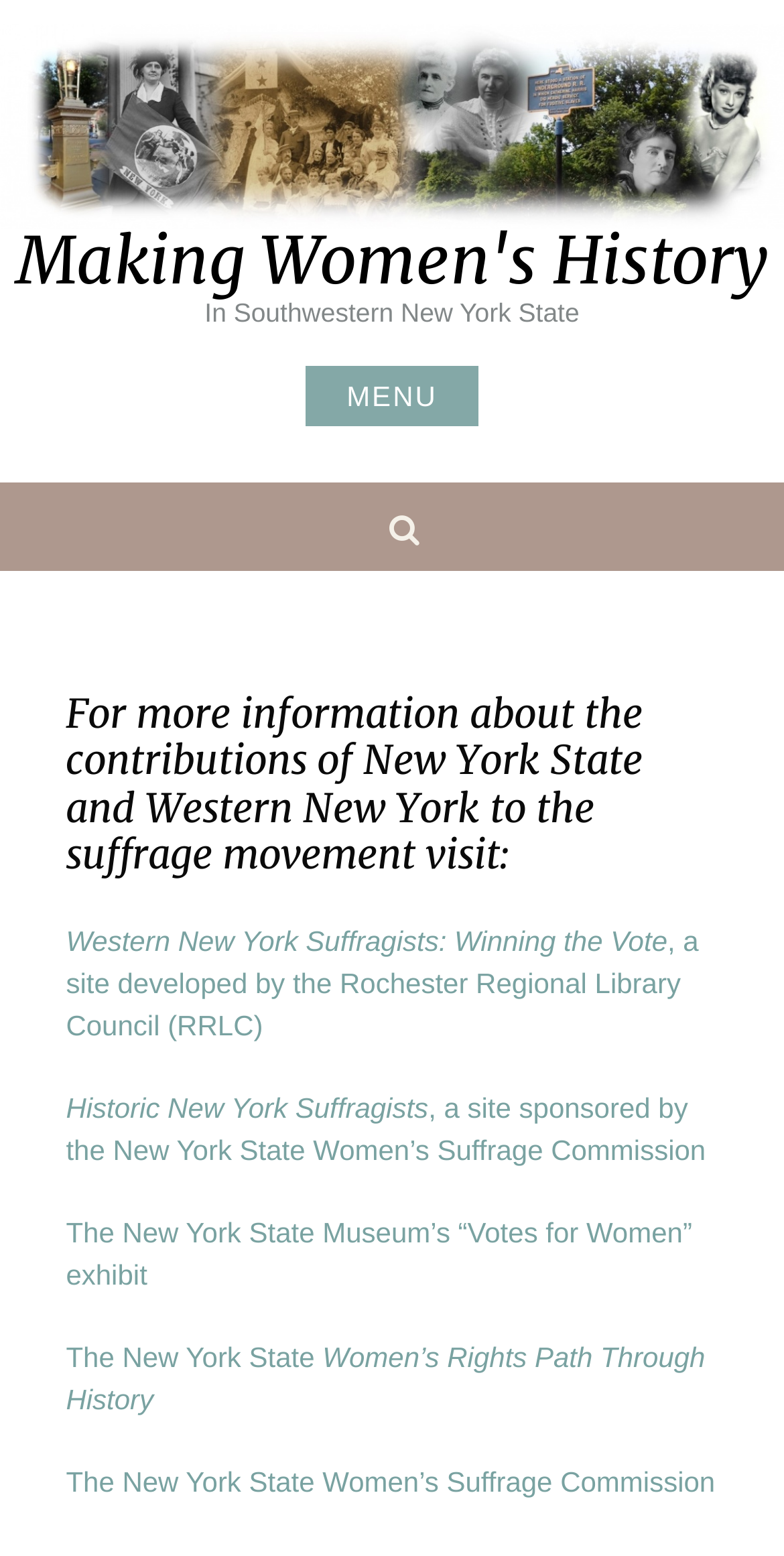Extract the bounding box coordinates of the UI element described: "Menu". Provide the coordinates in the format [left, top, right, bottom] with values ranging from 0 to 1.

[0.391, 0.235, 0.609, 0.273]